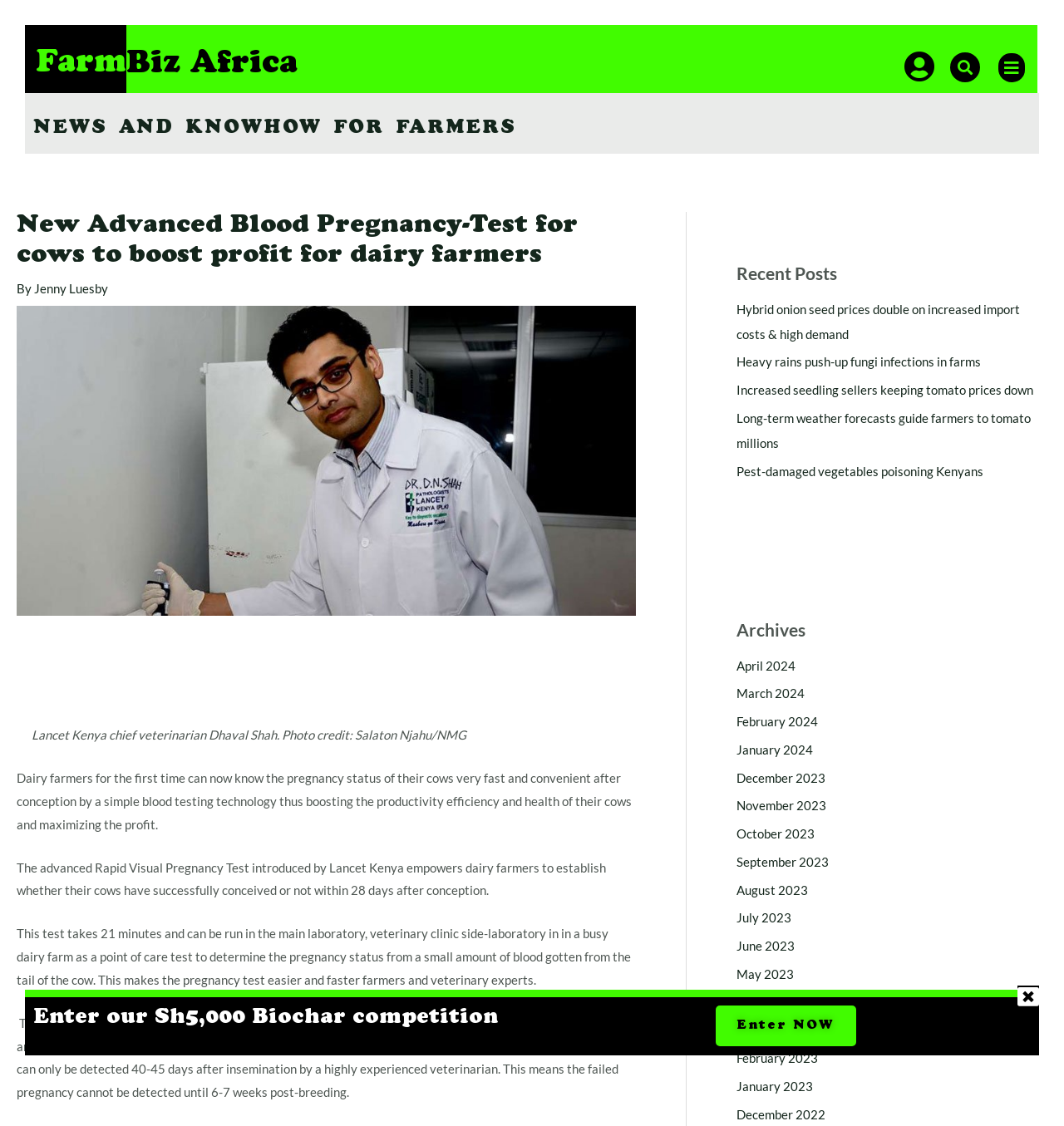Elaborate on the webpage's design and content in a detailed caption.

This webpage is about news and know-how for farmers, specifically focusing on dairy farming. At the top, there are three main headings: "Farm", "Biz Africa", and a search bar. Below these headings, there is a large heading that reads "NEWS AND KNOWHOW FOR FARMERS". 

Under this main heading, there is an article about a new advanced blood pregnancy test for cows, which can help dairy farmers boost their profits. The article includes a photo of Dhaval Shah, the chief veterinarian of Lancet Kenya, and a brief description of the test. The test can detect pregnancy in cows within 28 days of conception, making it faster and more convenient than traditional methods.

To the right of the article, there is a section titled "Recent Posts" with links to several news articles related to farming, such as hybrid onion seed prices, fungi infections in farms, and tomato prices. Below this section, there is an "Archives" section with links to news articles from previous months, dating back to December 2022.

At the bottom of the page, there is a call to action to enter a biochar competition with a prize of Sh5,000.